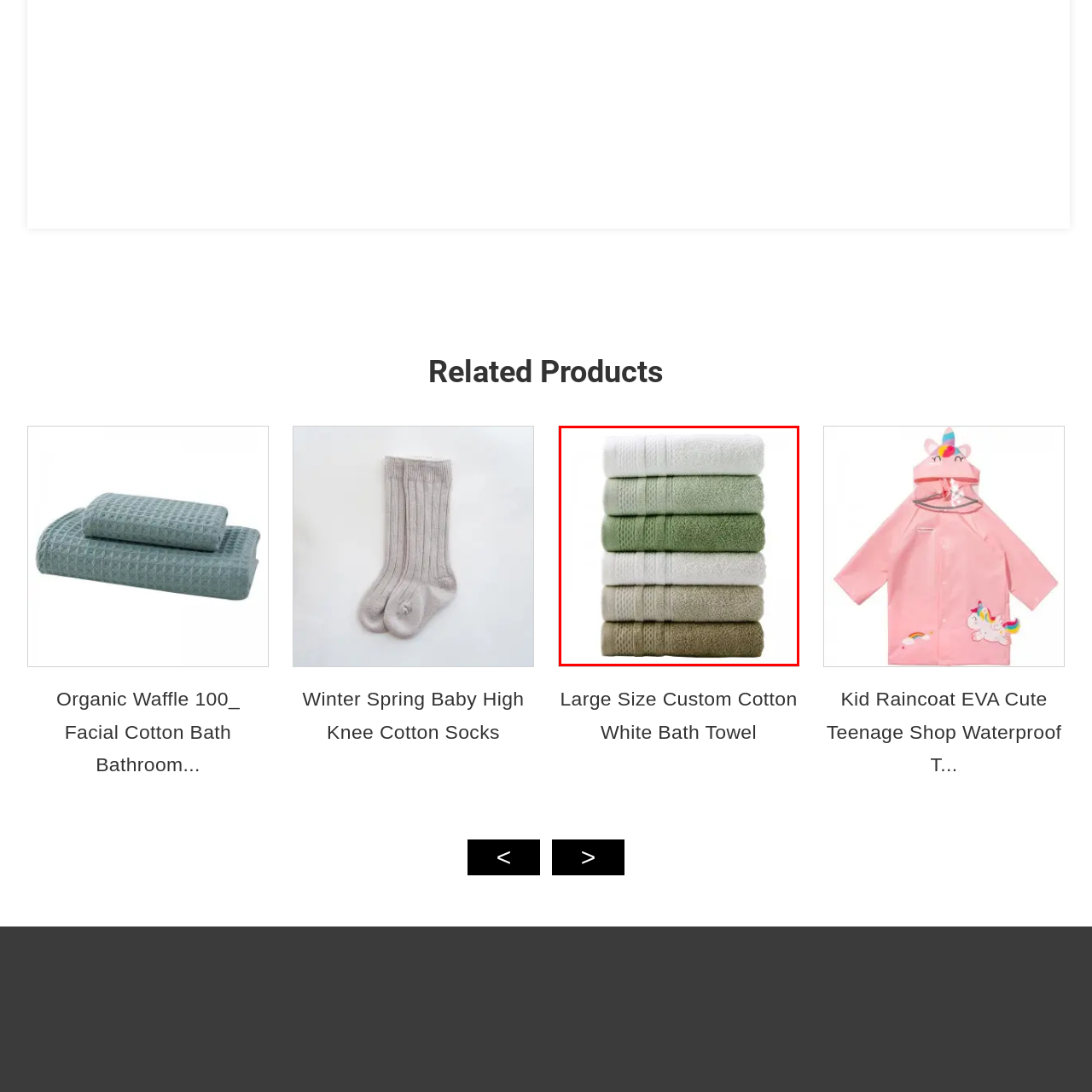What design feature adds elegance to the towels?
Focus on the visual details within the red bounding box and provide an in-depth answer based on your observations.

According to the caption, the towels feature a textured pattern along the banding, which adds an elegant touch to their practical design.